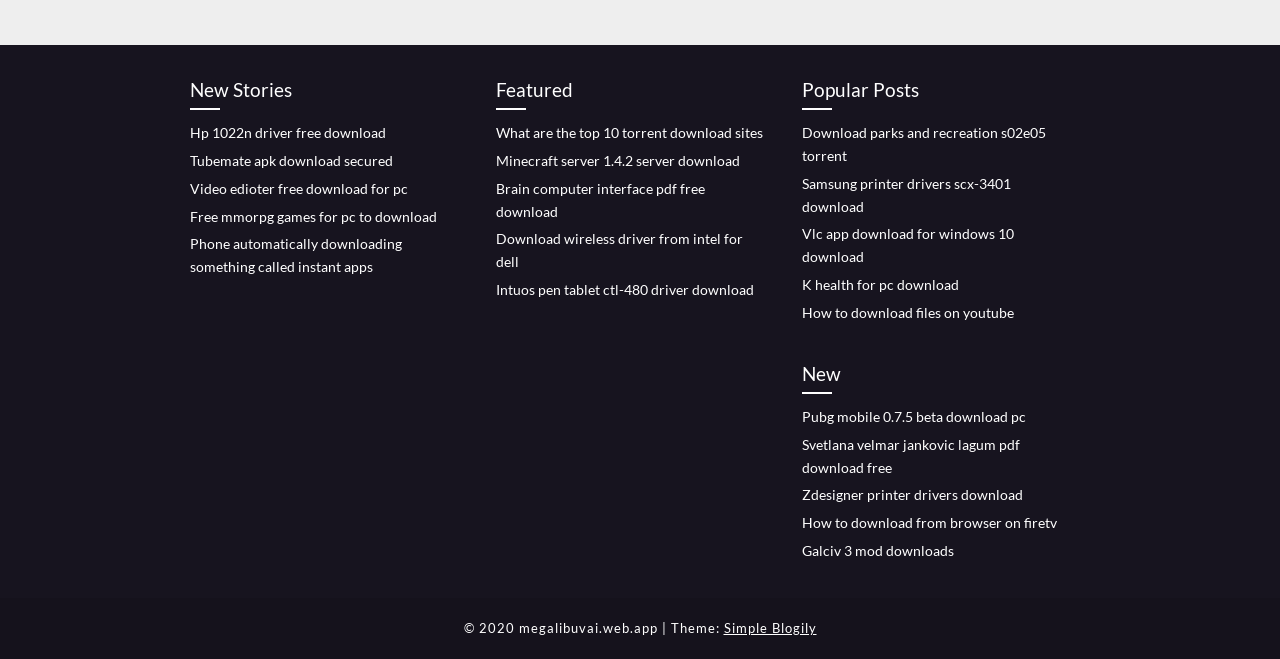Locate the coordinates of the bounding box for the clickable region that fulfills this instruction: "Switch to 'Simple Blogily' theme".

[0.565, 0.94, 0.638, 0.965]